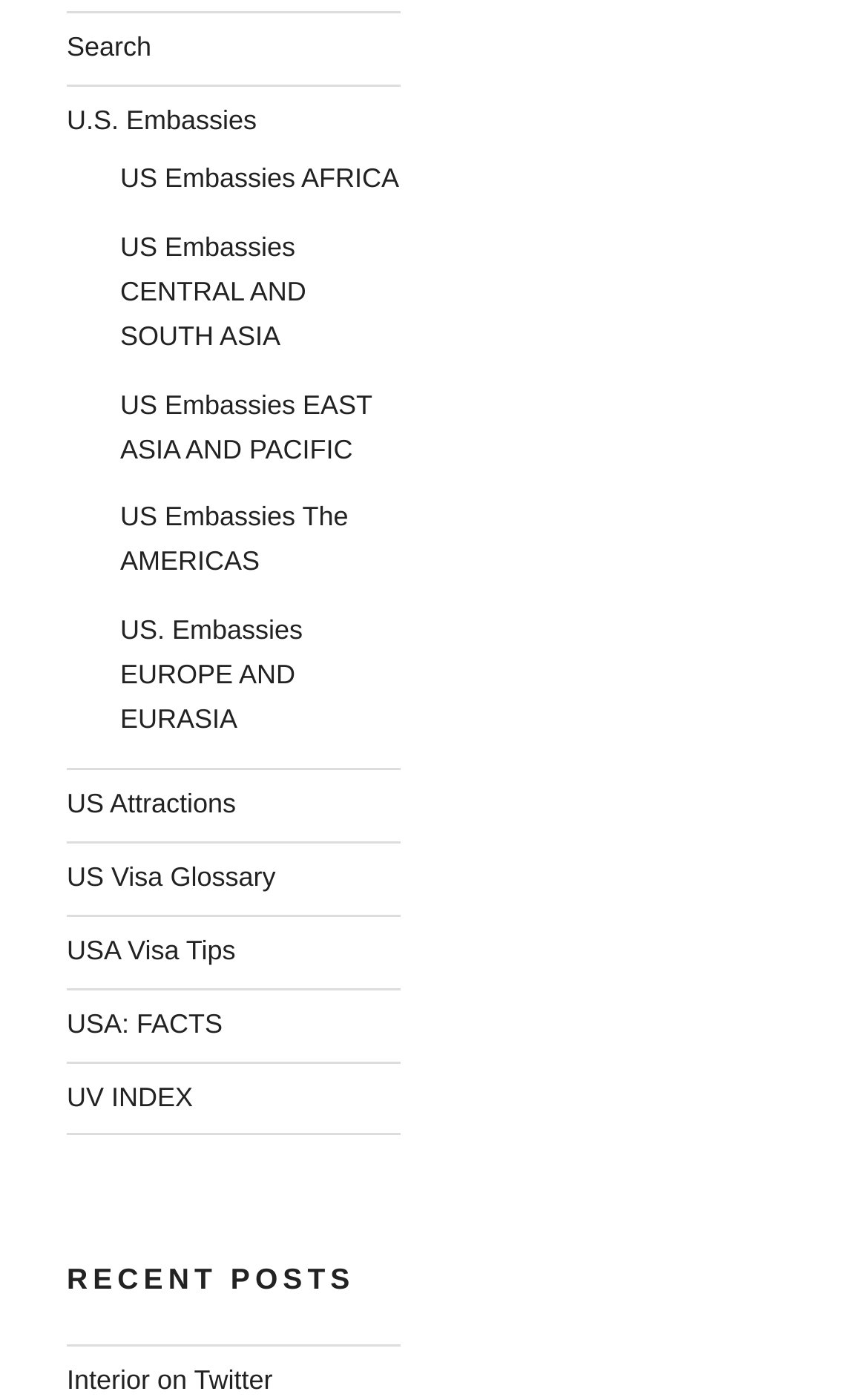Kindly determine the bounding box coordinates for the clickable area to achieve the given instruction: "Search for something".

[0.077, 0.023, 0.174, 0.045]